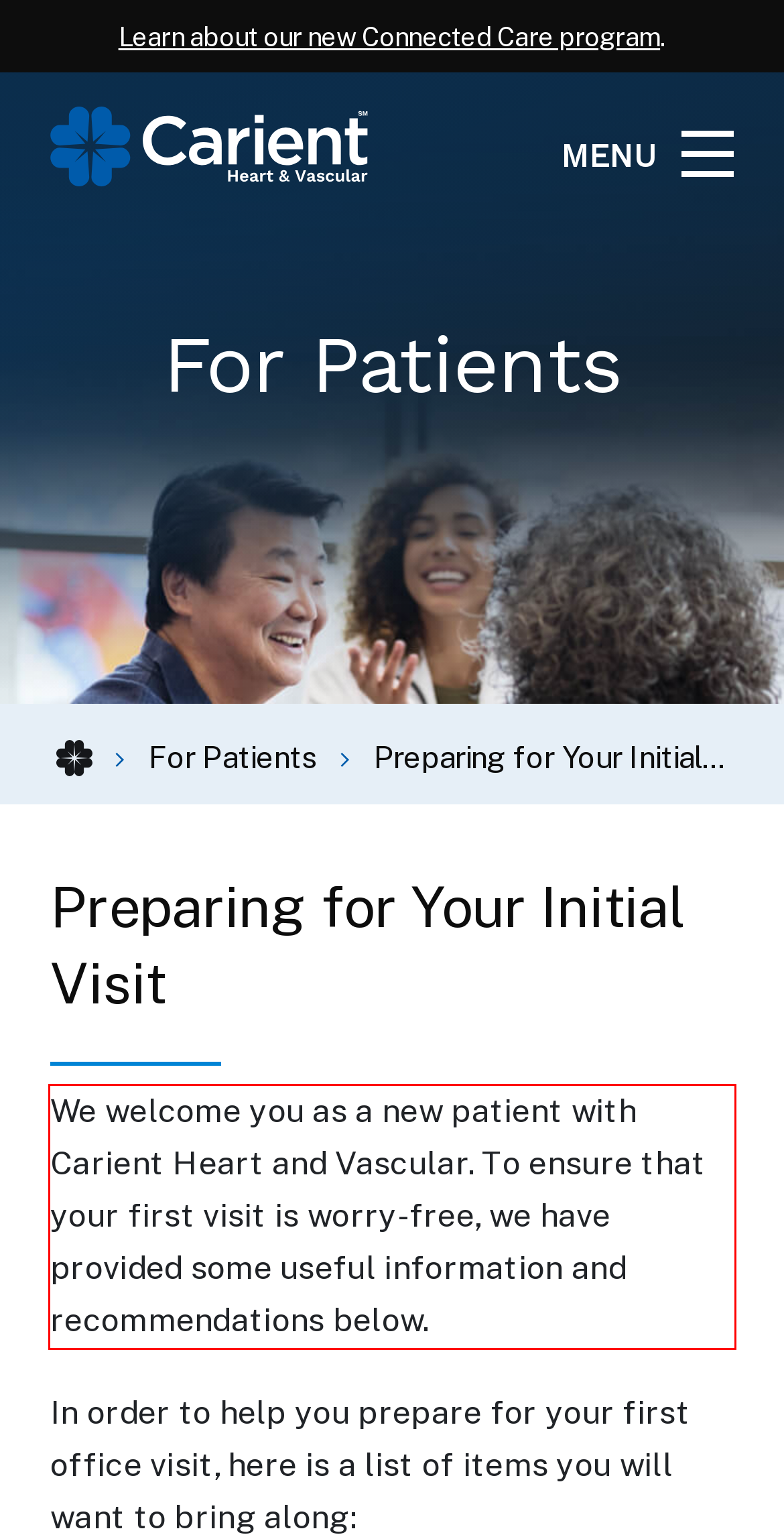Review the screenshot of the webpage and recognize the text inside the red rectangle bounding box. Provide the extracted text content.

We welcome you as a new patient with Carient Heart and Vascular. To ensure that your first visit is worry-free, we have provided some useful information and recommendations below.